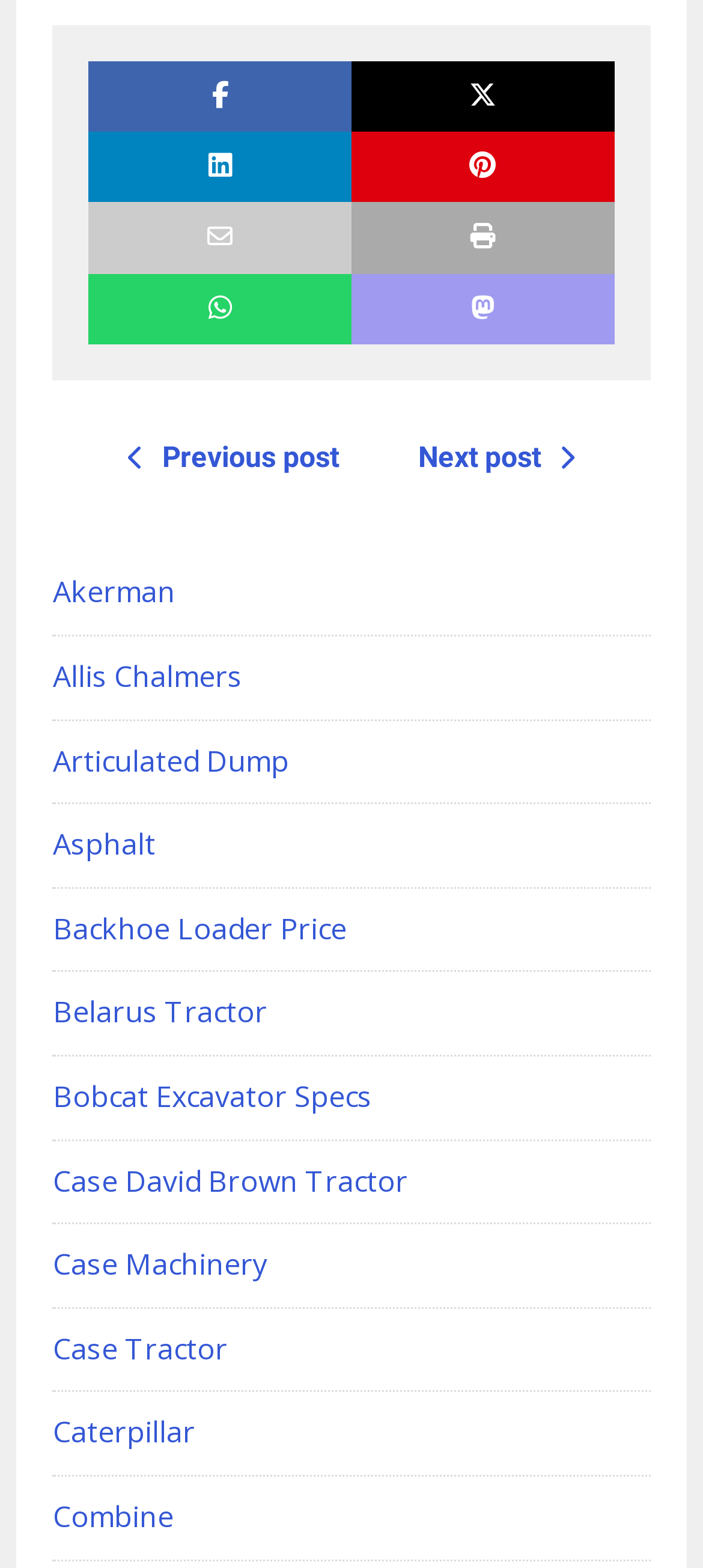What is the text of the link that comes after 'Backhoe Loader Price' in the sidebar?
Refer to the image and answer the question using a single word or phrase.

Belarus Tractor